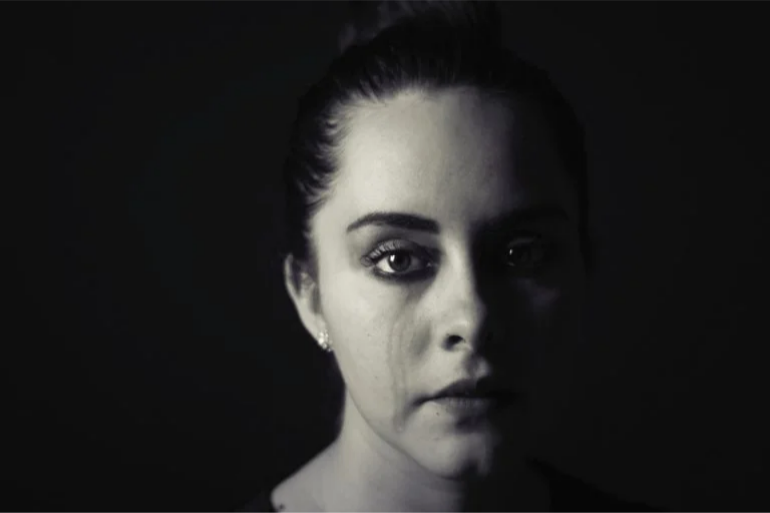Provide a brief response to the question below using one word or phrase:
Is the woman's face fully illuminated?

No